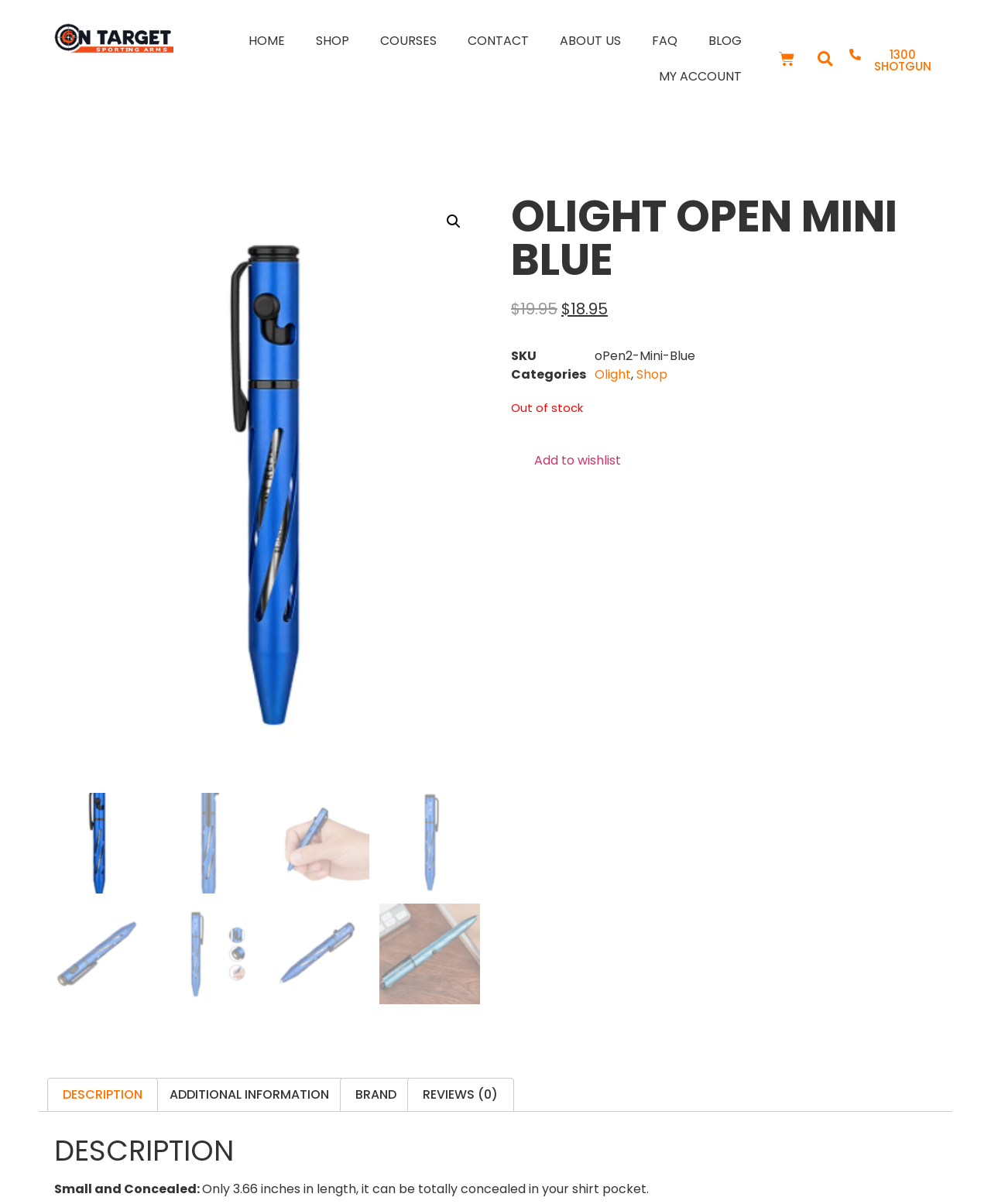Determine the bounding box coordinates for the region that must be clicked to execute the following instruction: "View the oLight oPen Mini Blue III product".

[0.047, 0.162, 0.484, 0.65]